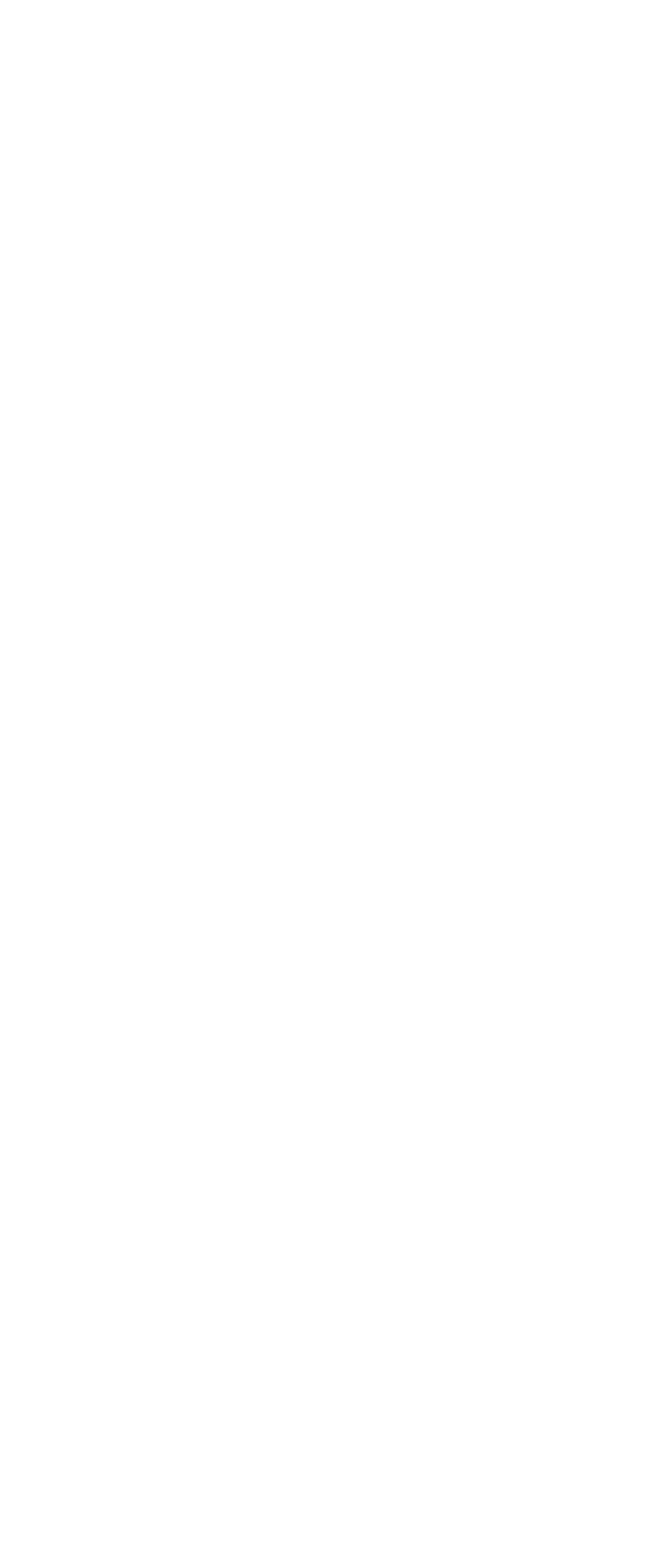Identify and provide the bounding box for the element described by: "Sudden infant death".

[0.523, 0.562, 0.962, 0.587]